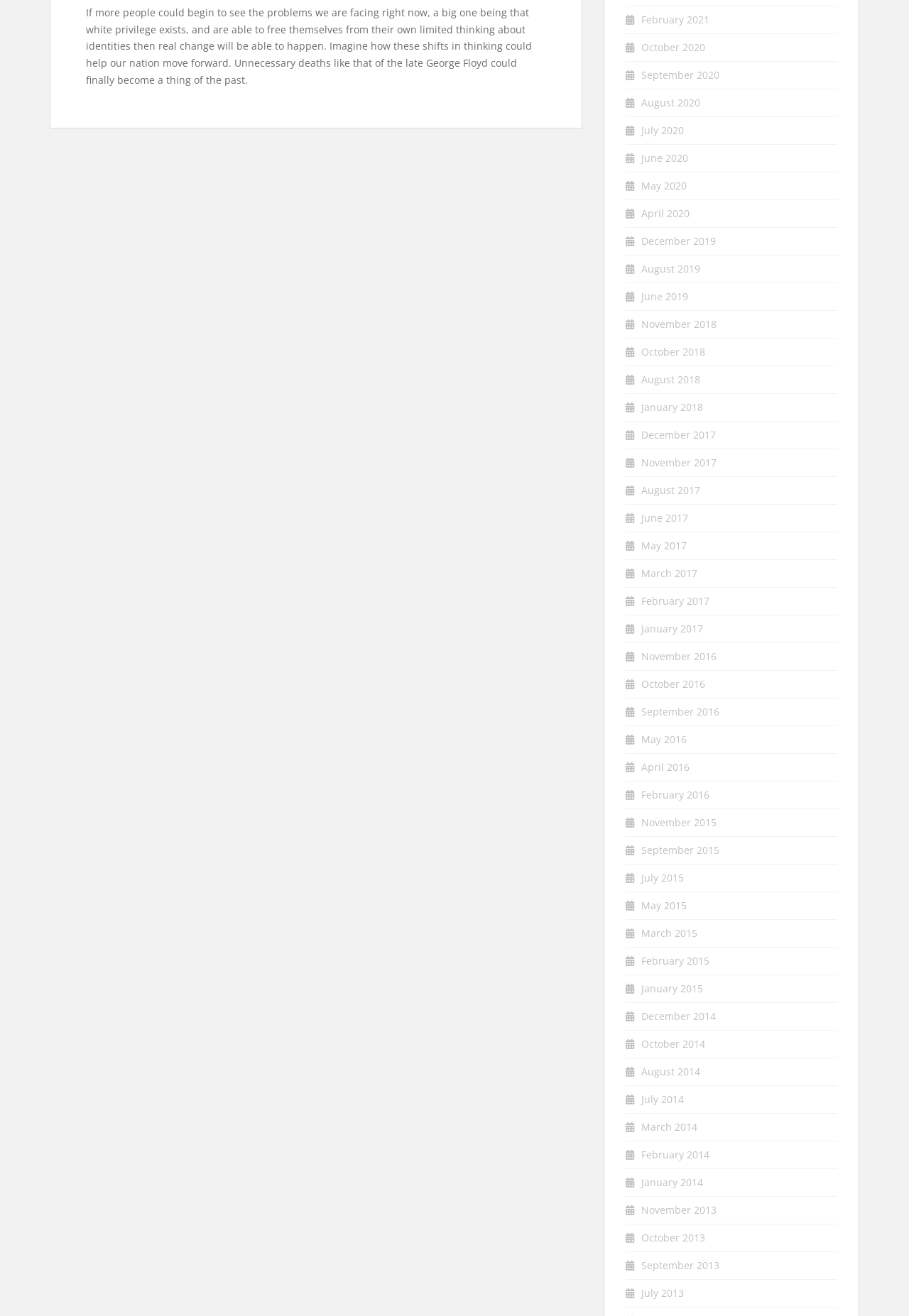Carefully observe the image and respond to the question with a detailed answer:
What is the purpose of the links on the right side of the page?

The links on the right side of the page, which are dated from 2013 to 2021, seem to be an archive of past articles or posts related to the main topic of the webpage, allowing users to access and read previous content.